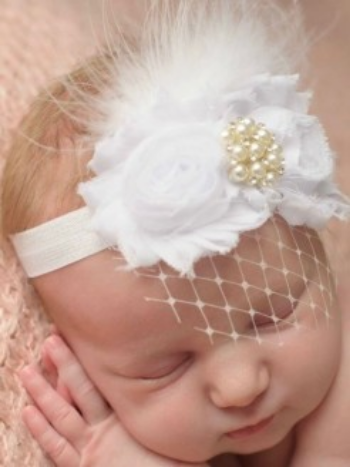Provide a brief response to the question below using one word or phrase:
Is the background of the image bright?

No